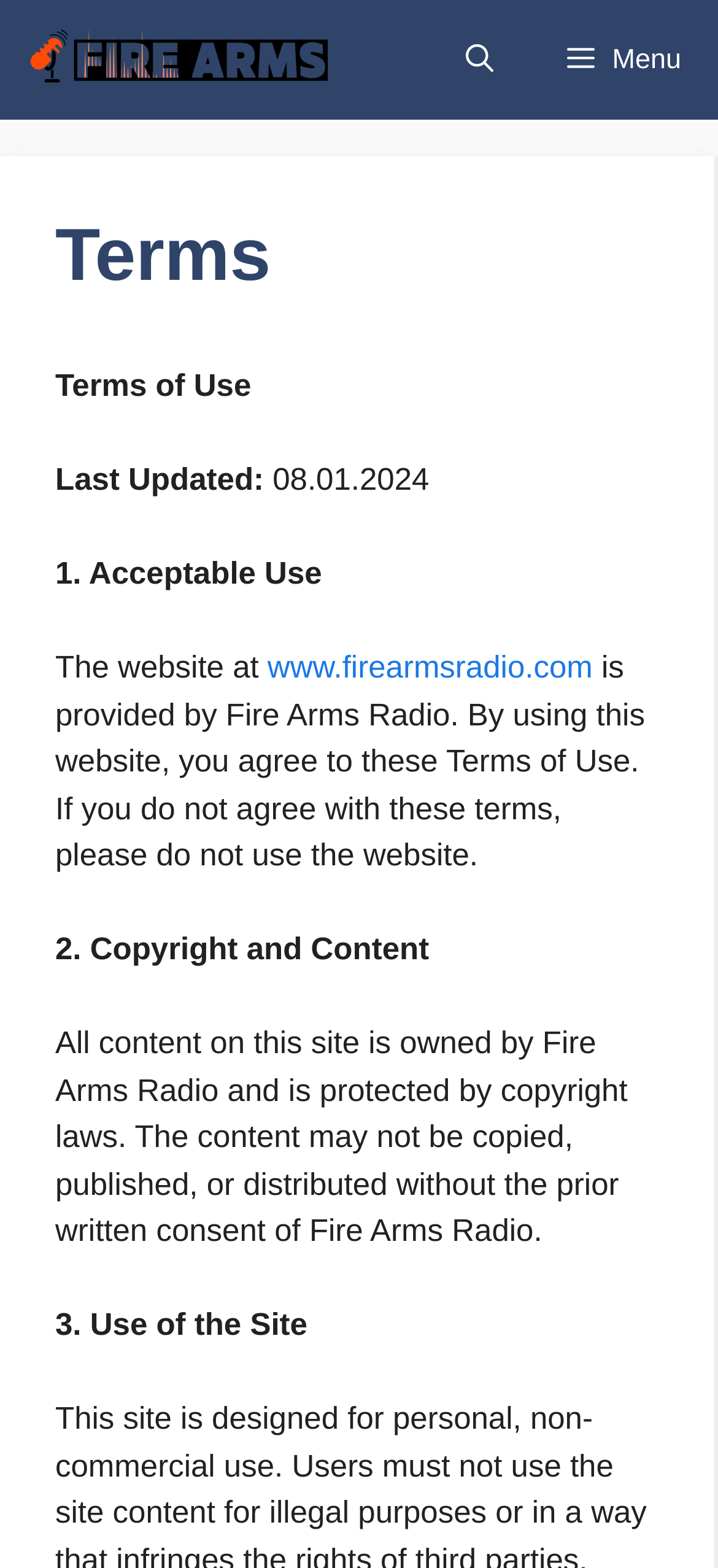Bounding box coordinates are specified in the format (top-left x, top-left y, bottom-right x, bottom-right y). All values are floating point numbers bounded between 0 and 1. Please provide the bounding box coordinate of the region this sentence describes: www.firearmsradio.com

[0.373, 0.414, 0.825, 0.437]